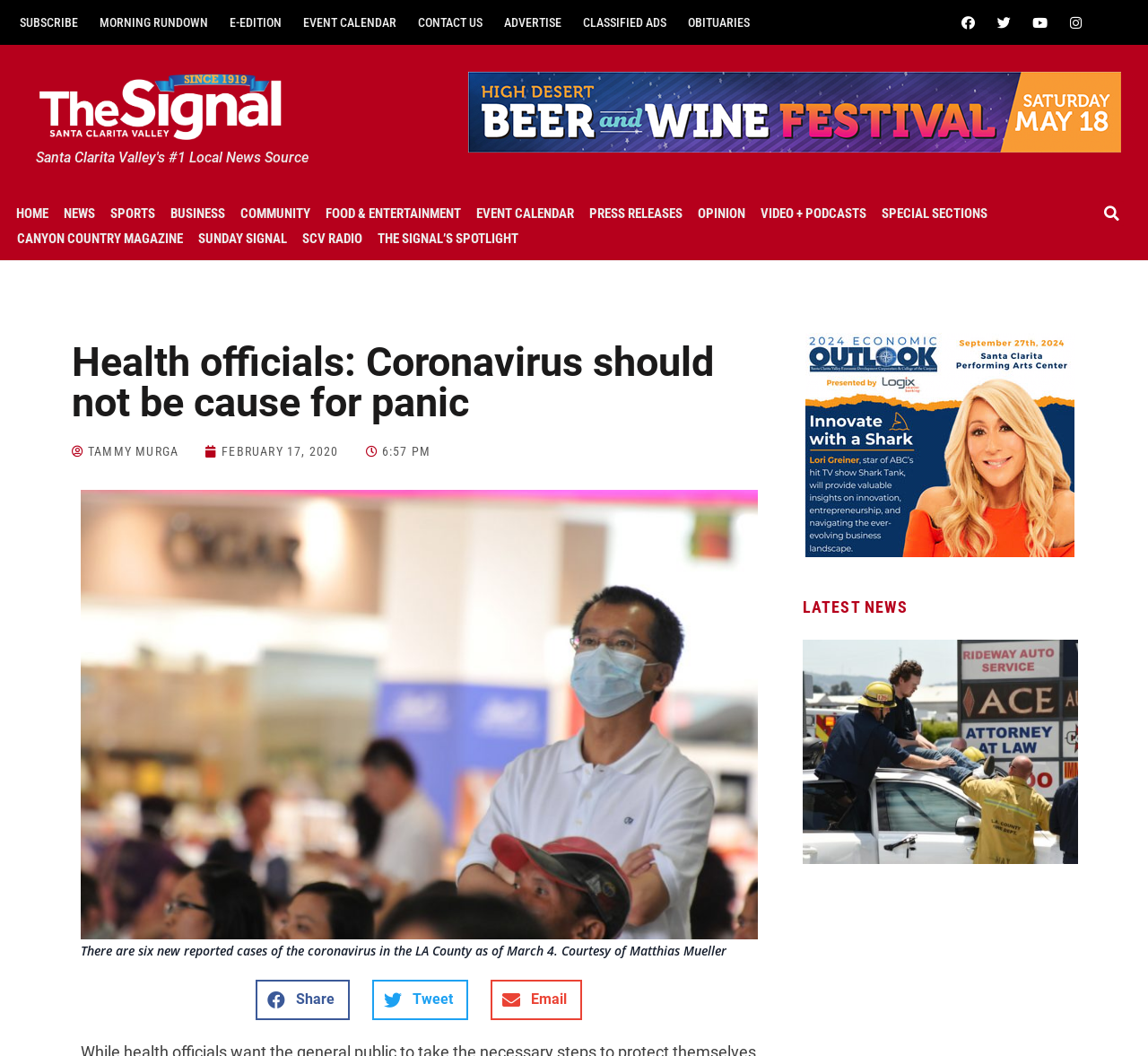Respond with a single word or phrase to the following question: What can be shared on social media?

the article